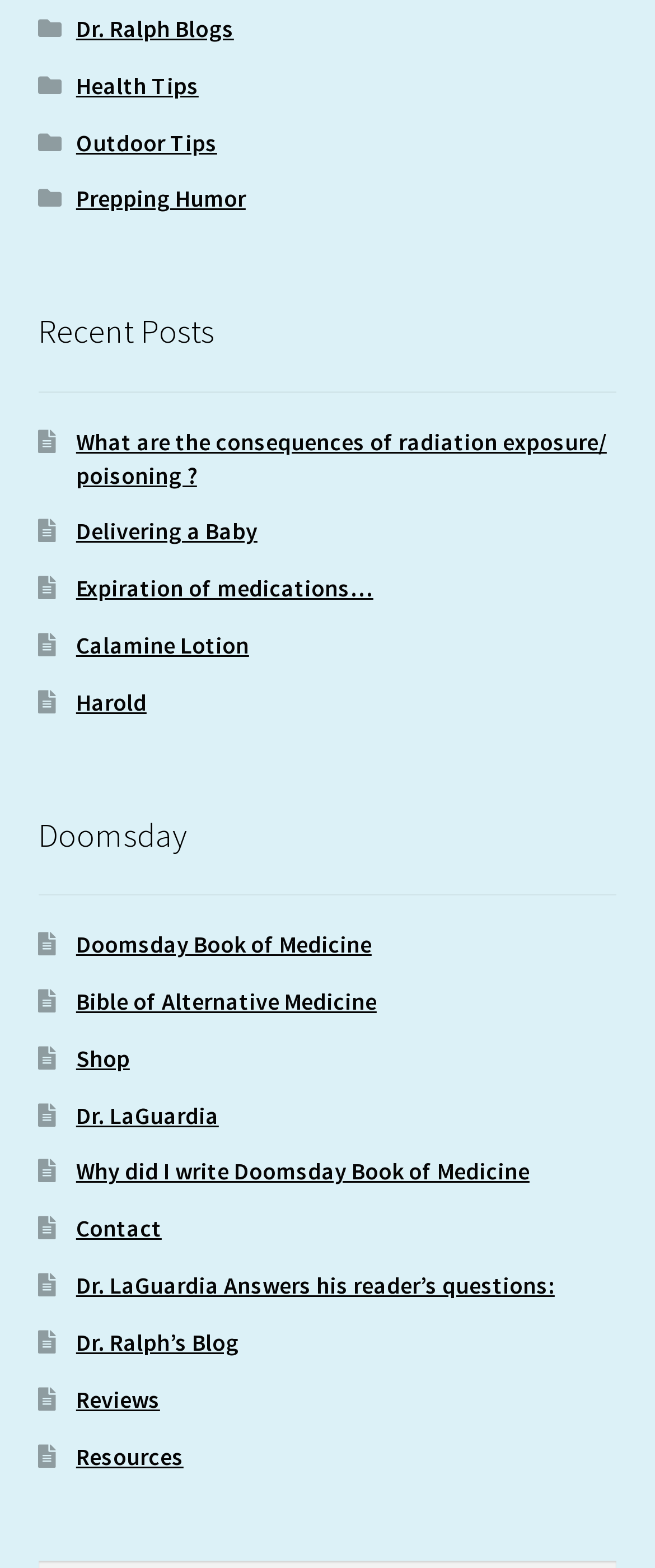Specify the bounding box coordinates of the area to click in order to follow the given instruction: "Click on The Labyrinth."

None